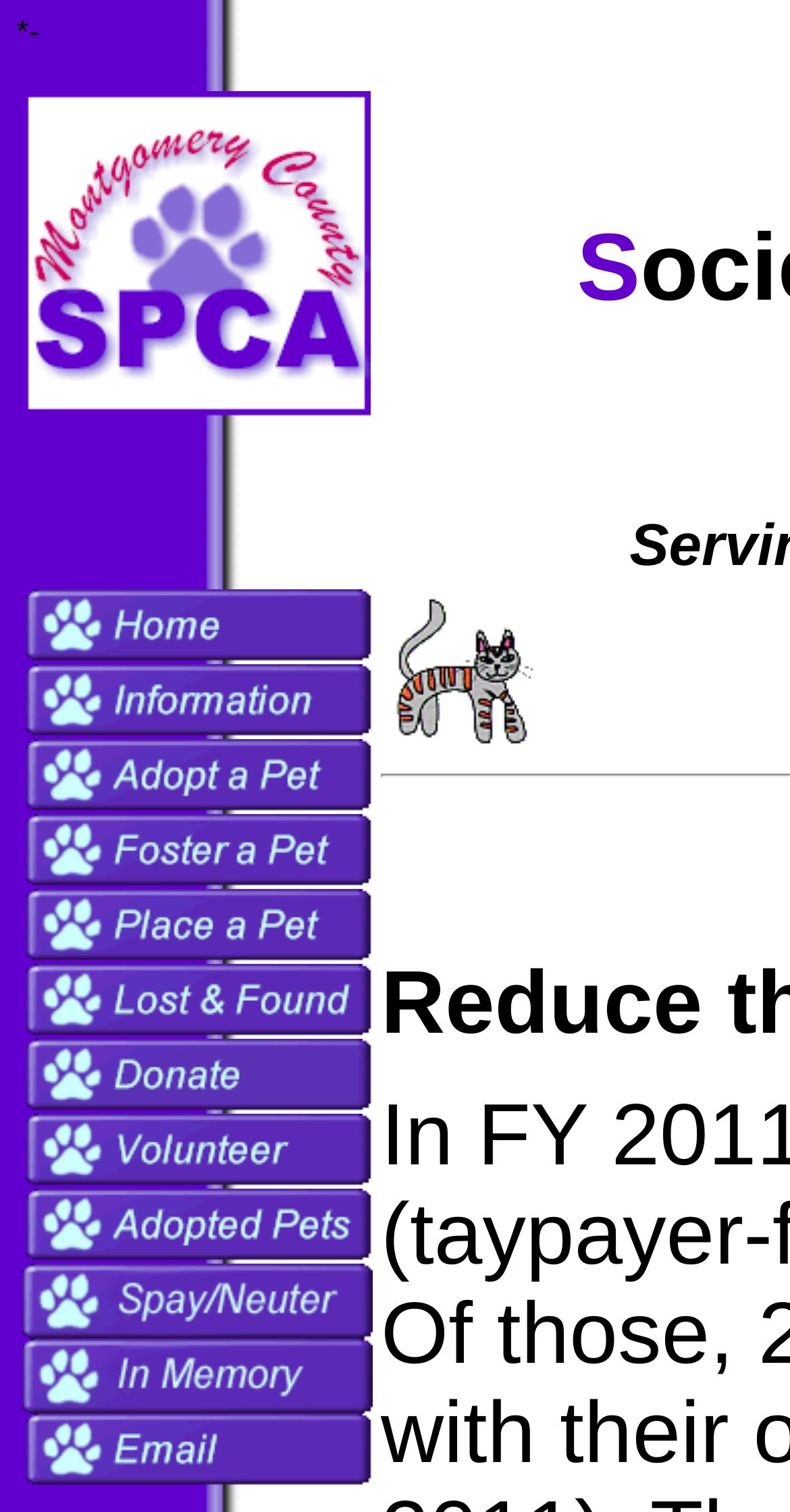What is the first link on the homepage?
Examine the image and give a concise answer in one word or a short phrase.

MCSPCA Home